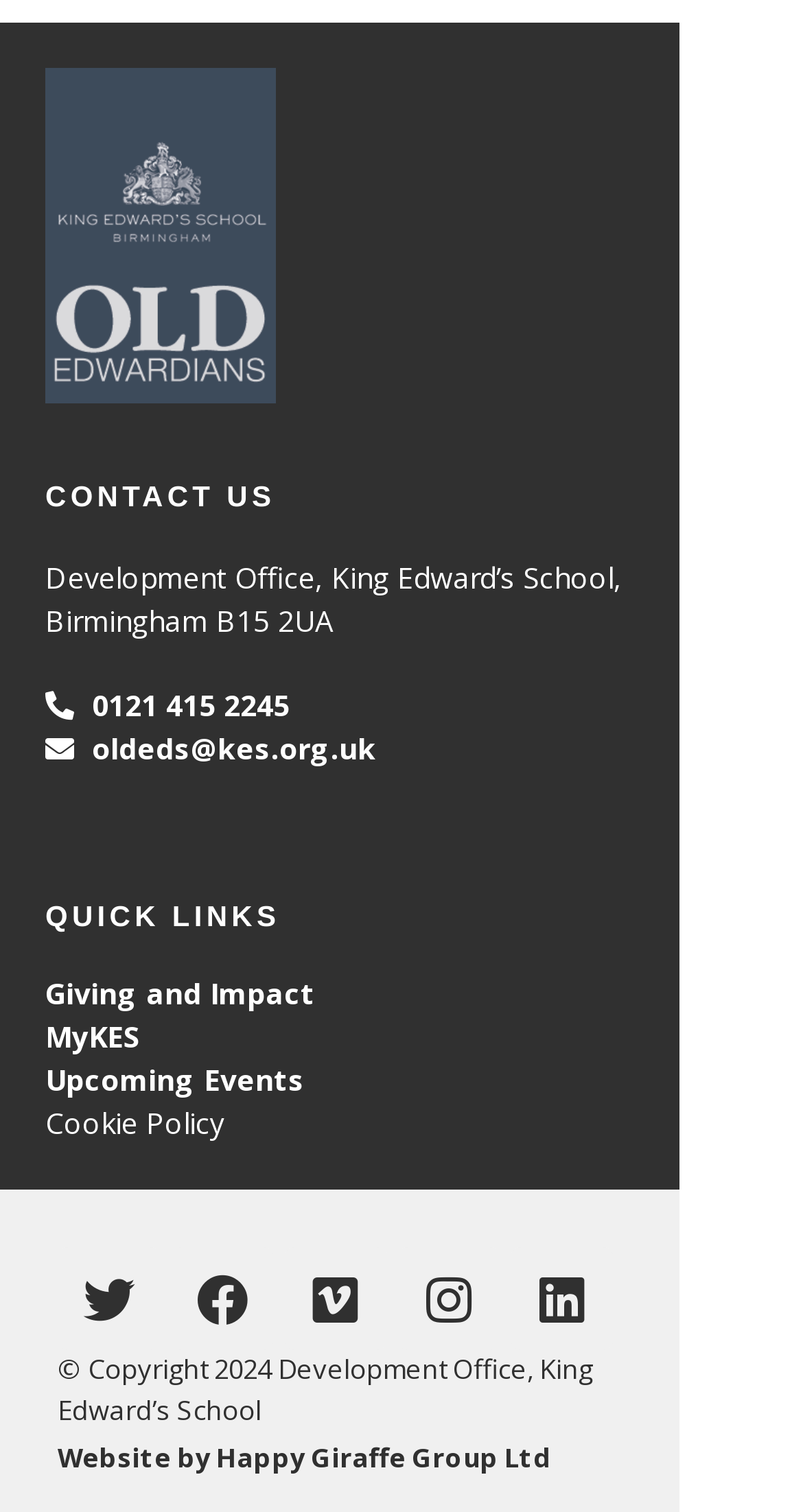Identify the bounding box coordinates of the clickable region to carry out the given instruction: "Visit the Giving and Impact page".

[0.056, 0.643, 0.79, 0.671]